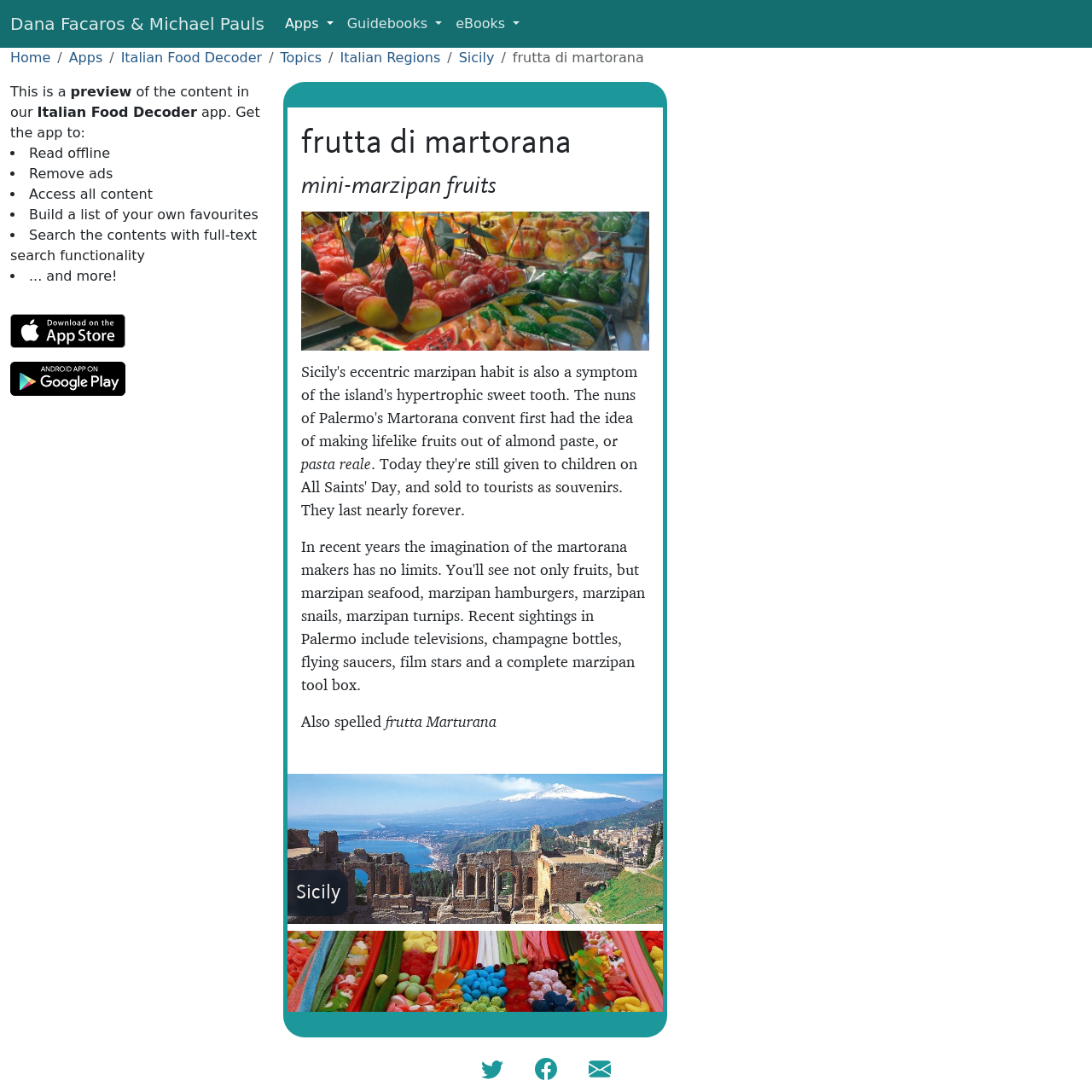Please determine the bounding box coordinates of the element's region to click for the following instruction: "Read more about 'Sicily'".

[0.263, 0.708, 0.607, 0.846]